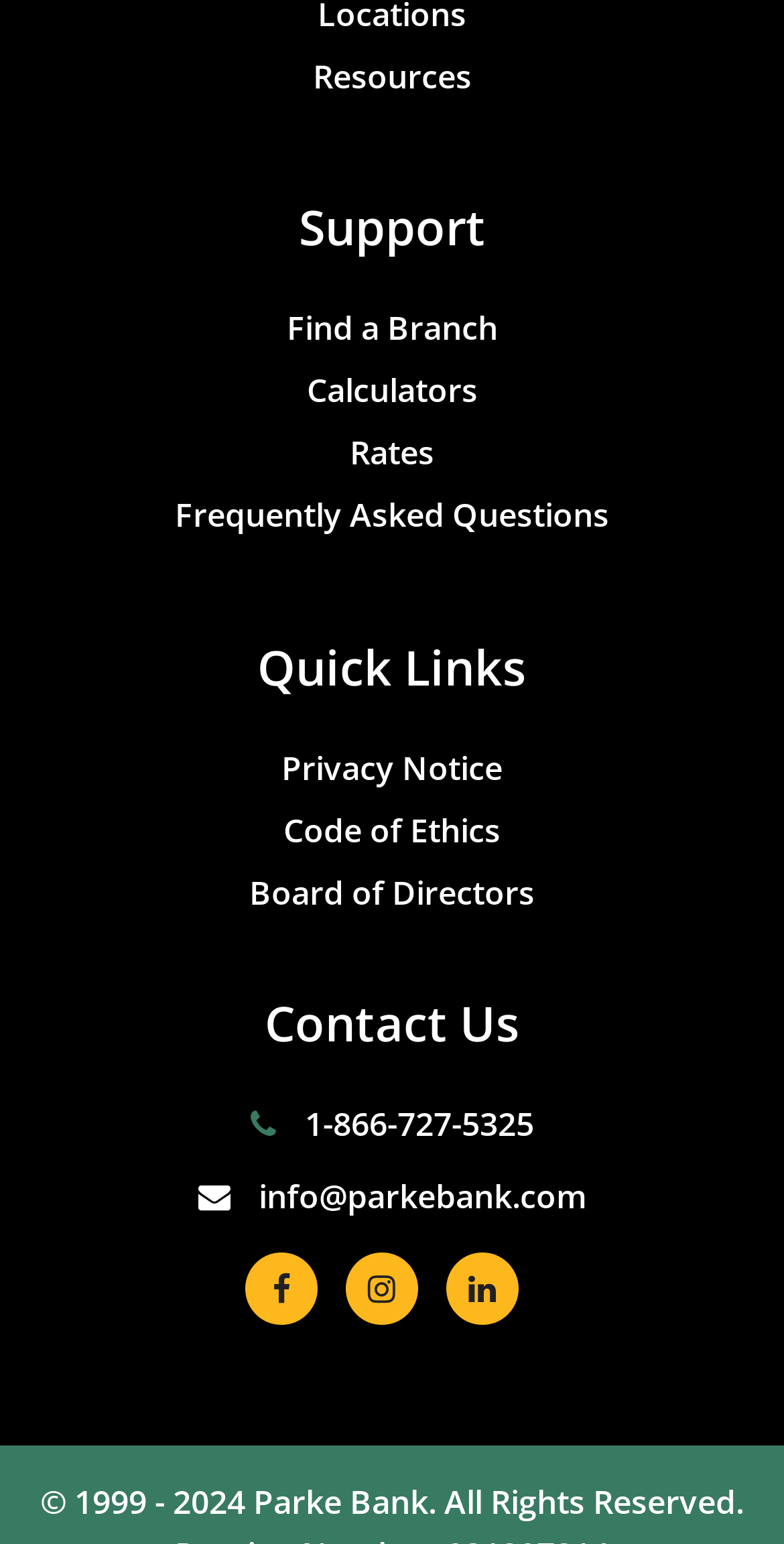Locate the bounding box coordinates of the region to be clicked to comply with the following instruction: "Visit the Support page". The coordinates must be four float numbers between 0 and 1, in the form [left, top, right, bottom].

[0.05, 0.132, 0.95, 0.202]